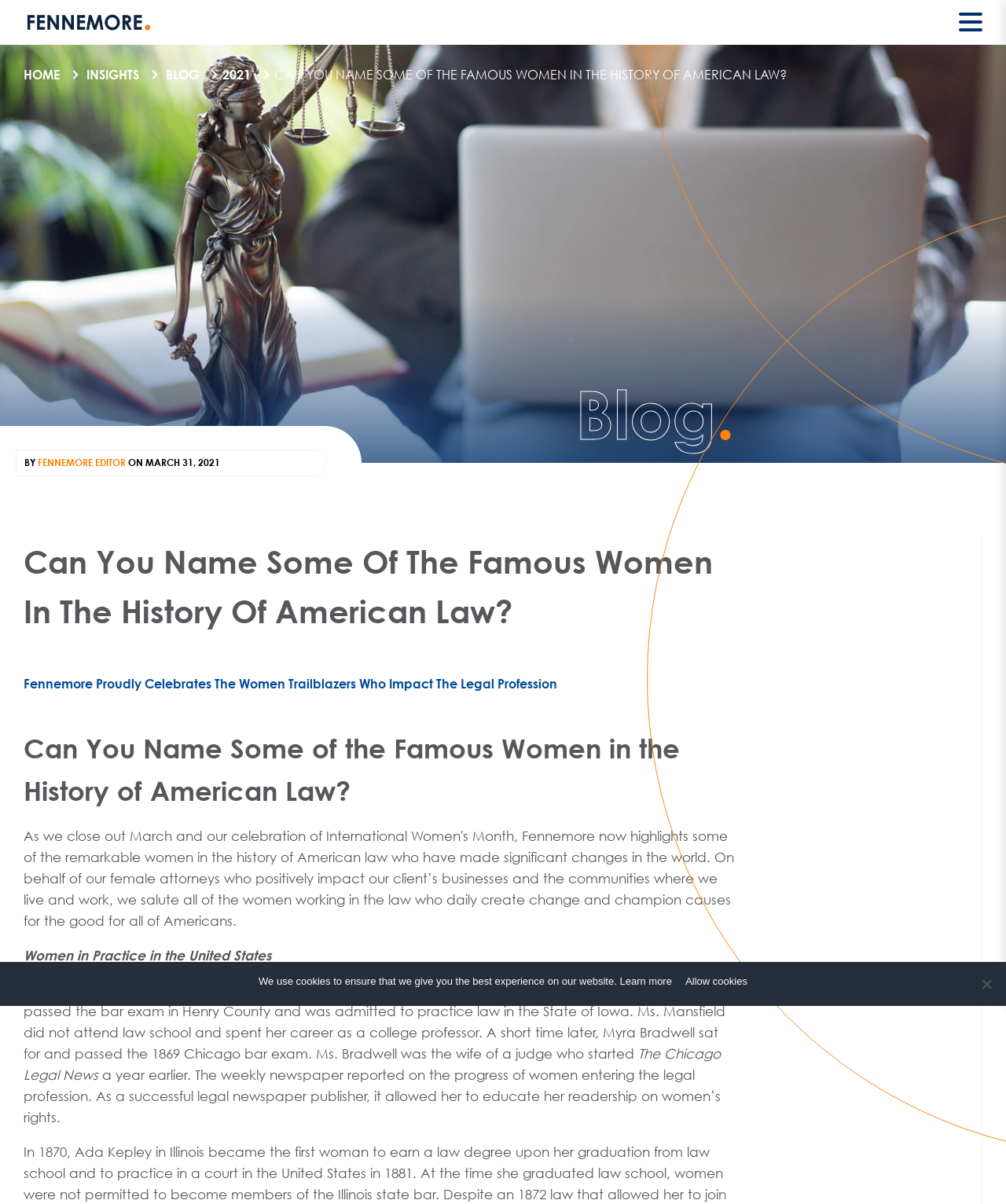Respond with a single word or phrase to the following question:
What is the name of the newspaper published by Myra Bradwell?

The Chicago Legal News